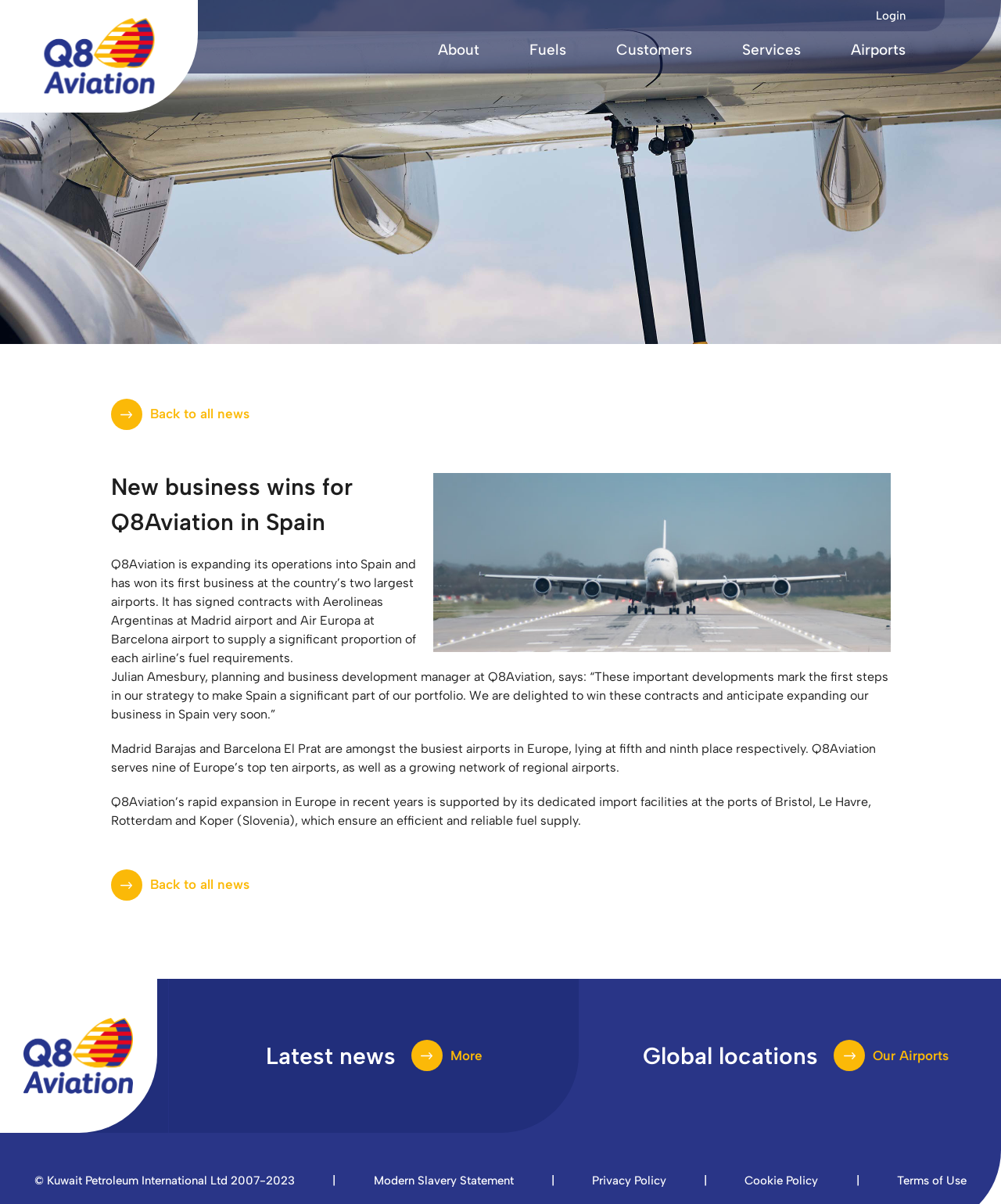Articulate a detailed summary of the webpage's content and design.

The webpage is about Q8 Aviation, a company that provides fuel services to airlines. At the top right corner, there are six links: "Login", "About", "Fuels", "Customers", "Services", and "Airports". Below these links, there is a main section that takes up most of the page. 

In this main section, there is a link "Back to all news" at the top, followed by a heading "New business wins for Q8Aviation in Spain". Below the heading, there are three paragraphs of text describing Q8Aviation's expansion into Spain, including winning contracts with Aerolineas Argentinas and Air Europa at Madrid and Barcelona airports, respectively. The text also mentions the company's strategy to make Spain a significant part of its portfolio and its rapid expansion in Europe.

Below the three paragraphs, there is another link "Back to all news". At the bottom of the page, there is a section with three columns. The left column has a heading "Latest news" and a link "More". The middle column has a heading "Global locations" and a link "Our Airports". The right column is empty. 

At the very bottom of the page, there is a copyright notice "© Kuwait Petroleum International Ltd 2007-2023" on the left, followed by a series of links to "Modern Slavery Statement", "Privacy Policy", "Cookie Policy", and "Terms of Use", separated by vertical lines.